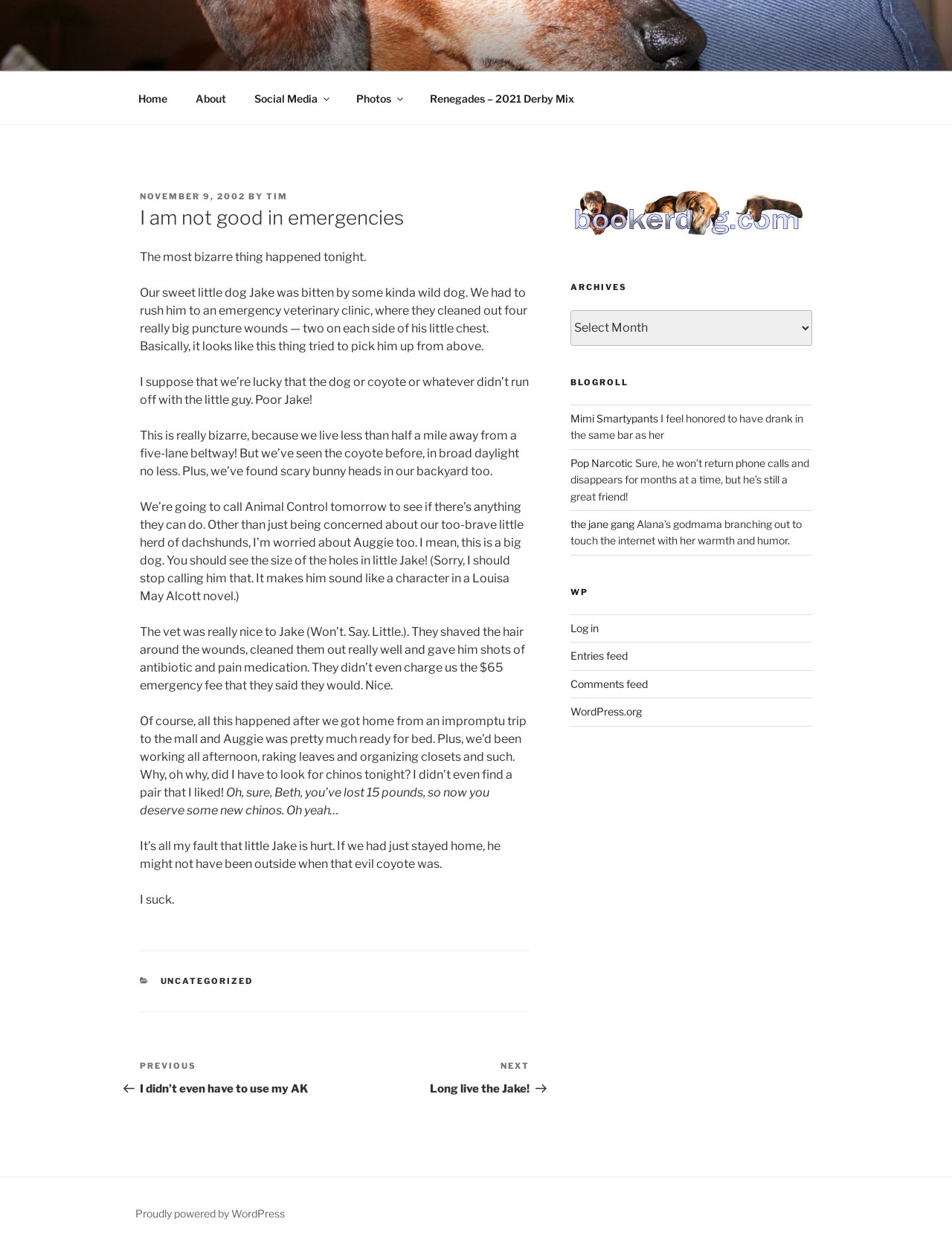What is the purpose of the 'WP' section?
Provide a fully detailed and comprehensive answer to the question.

The 'WP' section contains links such as 'Log in', 'Entries feed', 'Comments feed', and 'WordPress.org', which suggests that it provides links related to WordPress, a content management system.